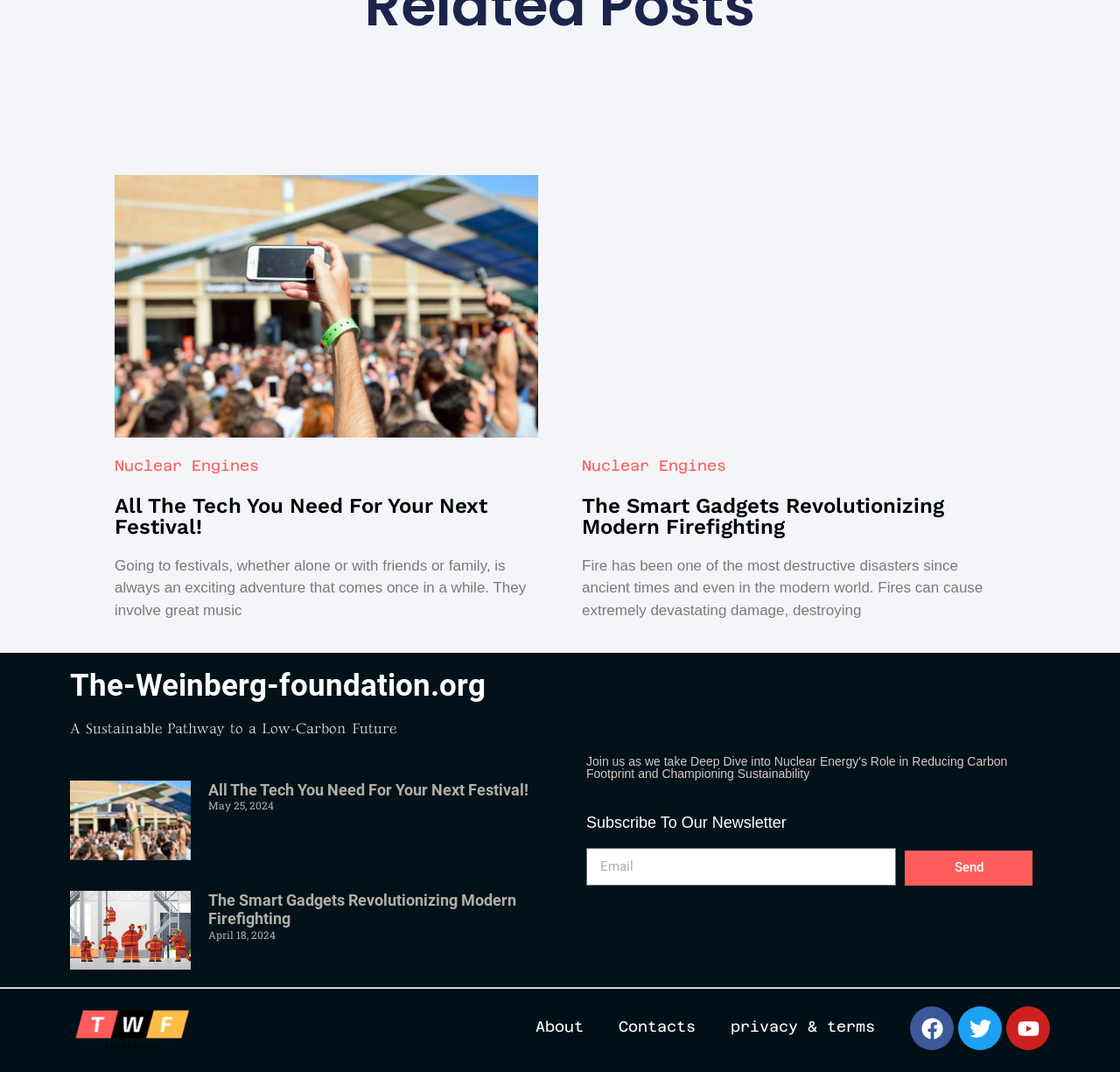Provide the bounding box coordinates for the UI element that is described as: "parent_node: Email name="form_fields[email]" placeholder="Email"".

[0.523, 0.791, 0.8, 0.826]